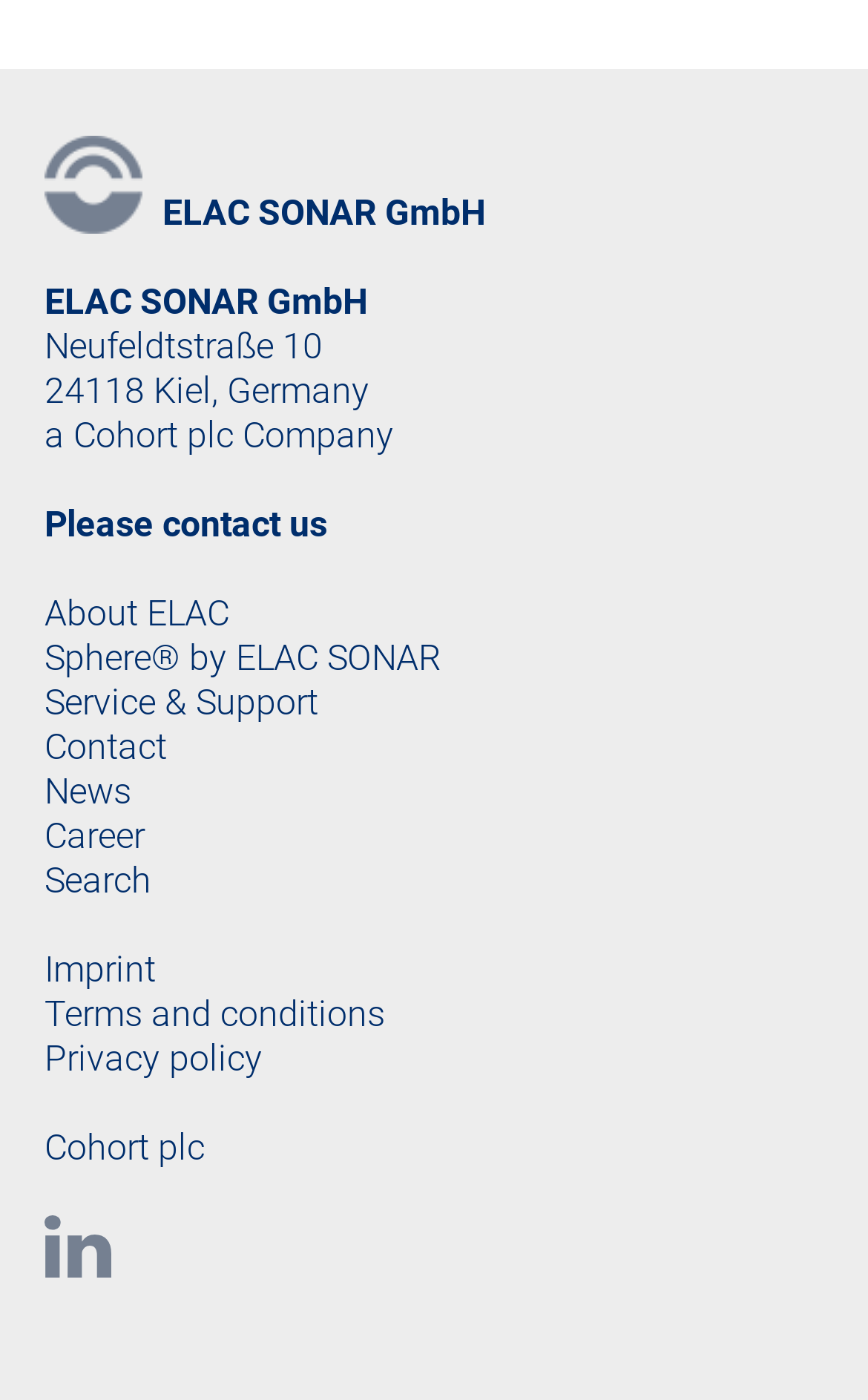What is the address of the company?
From the screenshot, provide a brief answer in one word or phrase.

Neufeldtstraße 10, 24118 Kiel, Germany